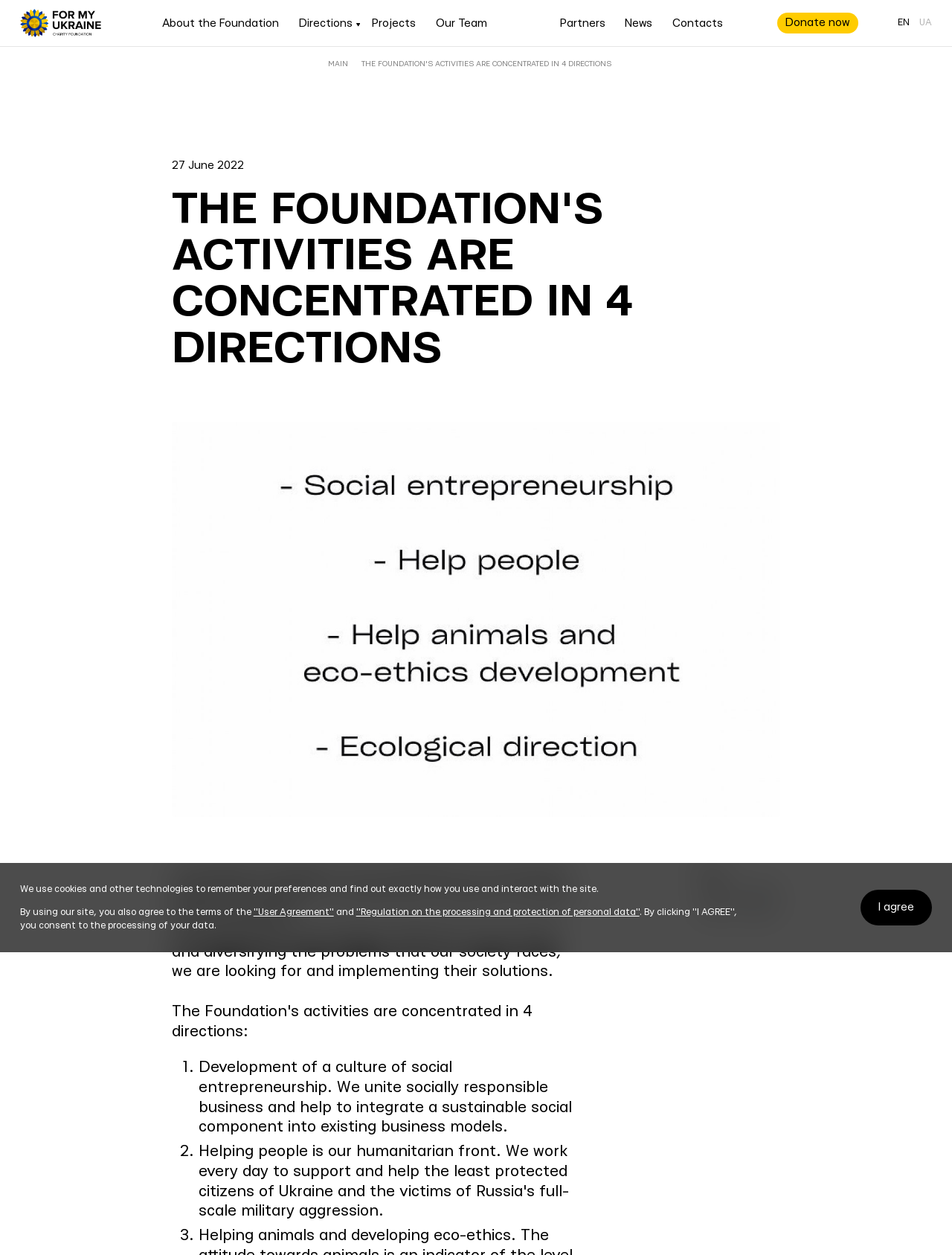Describe all the visual and textual components of the webpage comprehensively.

The webpage is about the Charity Foundation "4MyUkraine" and its activities. At the top left, there is a logo "4mu" with a link to the foundation's main page. Below the logo, there is a navigation menu with links to "About the Foundation", "Directions", "Projects", "Our Team", "Partners", "News", and "Contacts". 

To the right of the navigation menu, there is a small image, followed by a link to "Donate now". At the top right corner, there are language options, with links to switch between "EN" and "UA".

Below the navigation menu, there is a heading that reads "THE FOUNDATION'S ACTIVITIES ARE CONCENTRATED IN 4 DIRECTIONS". Below the heading, there is a large image related to the foundation's activities. 

The main content of the webpage is divided into four sections. The first section describes the foundation's mission, stating that it is a fund-hub that brings together entrepreneurs and experts to solve social problems. The second section outlines the foundation's goals, including the development of a culture of social entrepreneurship and the integration of sustainable social components into business models. 

The third section is a list of four directions the foundation is concentrated in, with each direction described in detail. The fourth section has a "Share" button, allowing users to share the webpage on social media platforms like Facebook.

At the bottom of the webpage, there is a notice about the use of cookies and other technologies to track user preferences and interactions. There are also links to the "User Agreement" and "Regulation on the processing and protection of personal data". A button at the bottom right corner allows users to consent to the processing of their data.